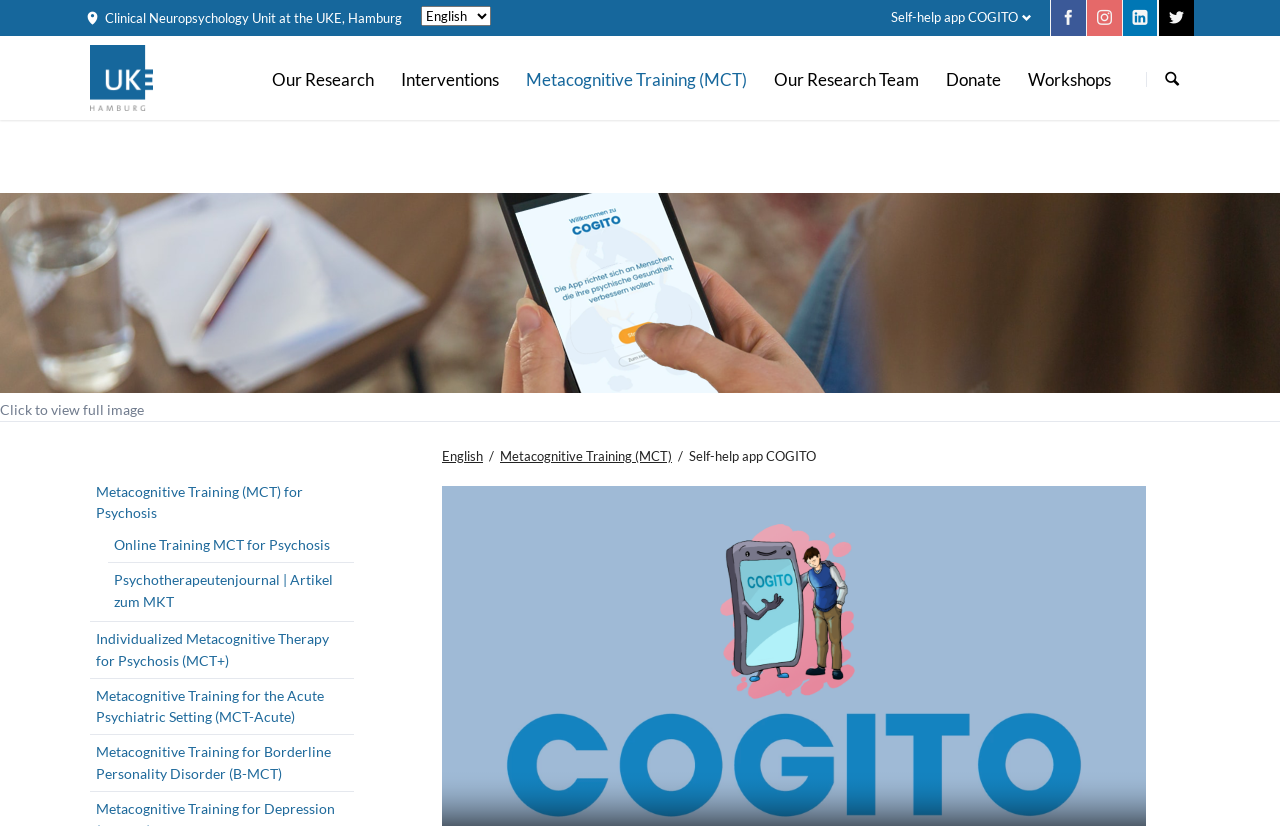Extract the bounding box coordinates of the UI element described by: "Metacognitive Training (MCT)". The coordinates should include four float numbers ranging from 0 to 1, e.g., [left, top, right, bottom].

[0.391, 0.542, 0.525, 0.562]